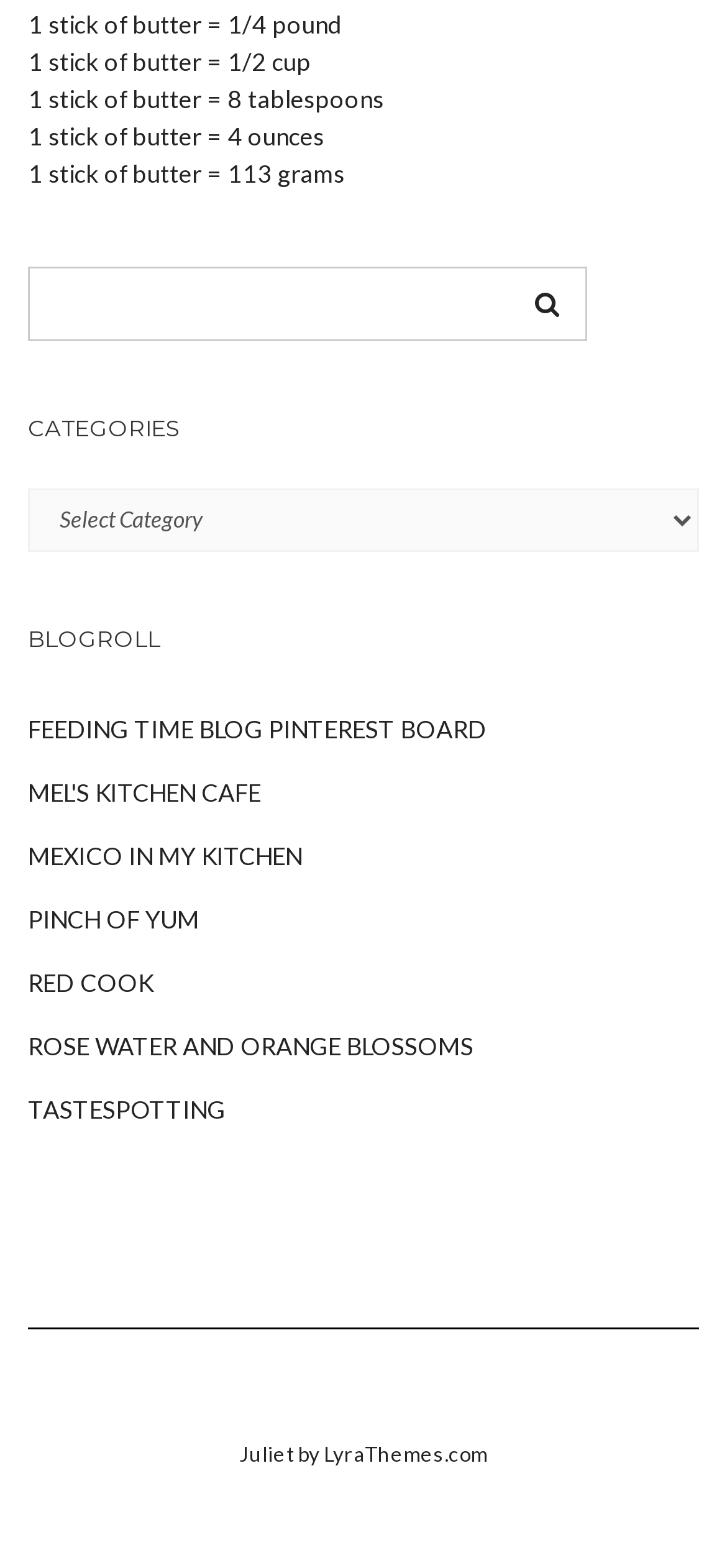Find the bounding box coordinates for the area that must be clicked to perform this action: "select a category".

[0.038, 0.311, 0.962, 0.351]